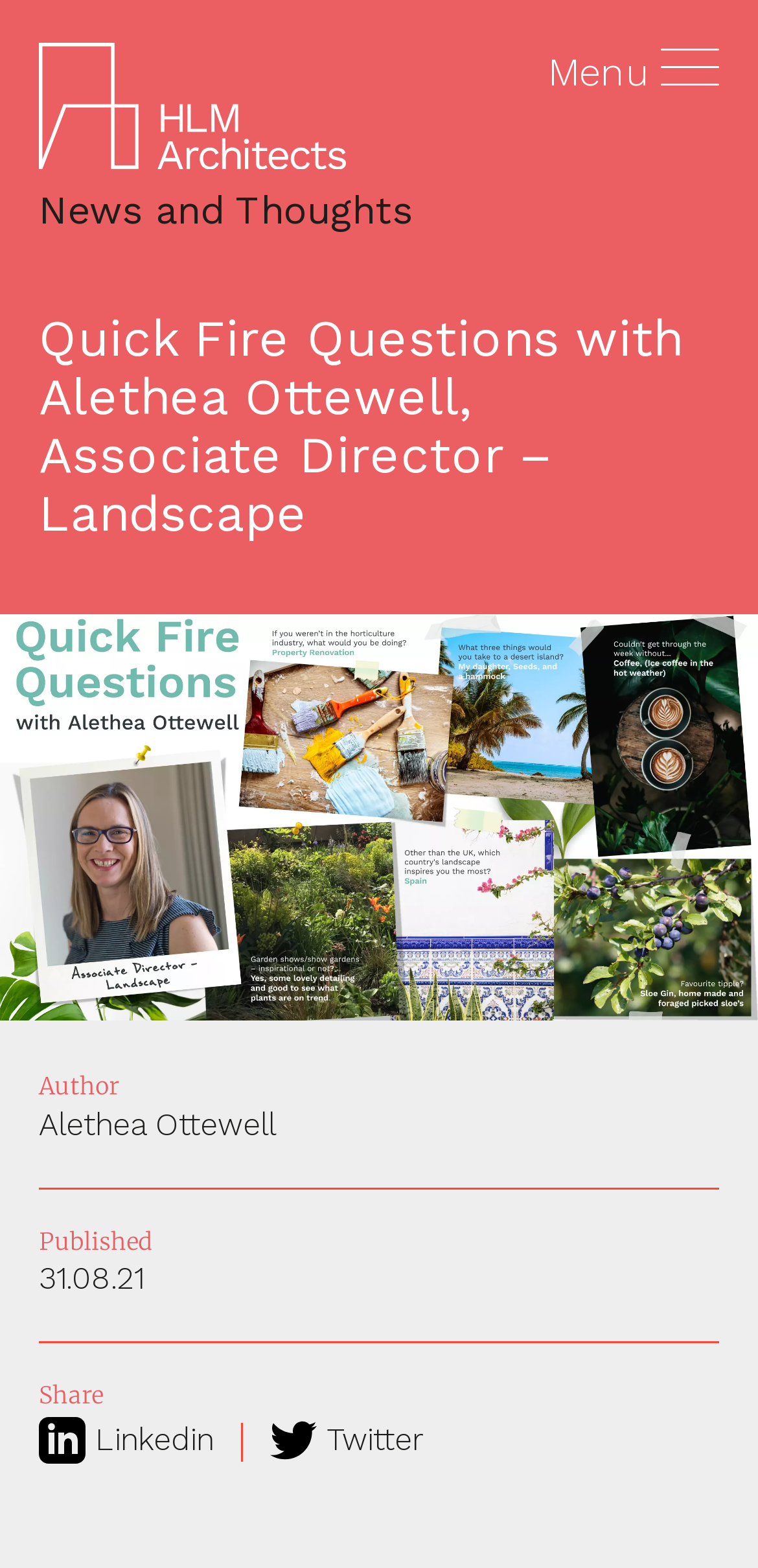When was the article published?
Please use the visual content to give a single word or phrase answer.

31.08.21